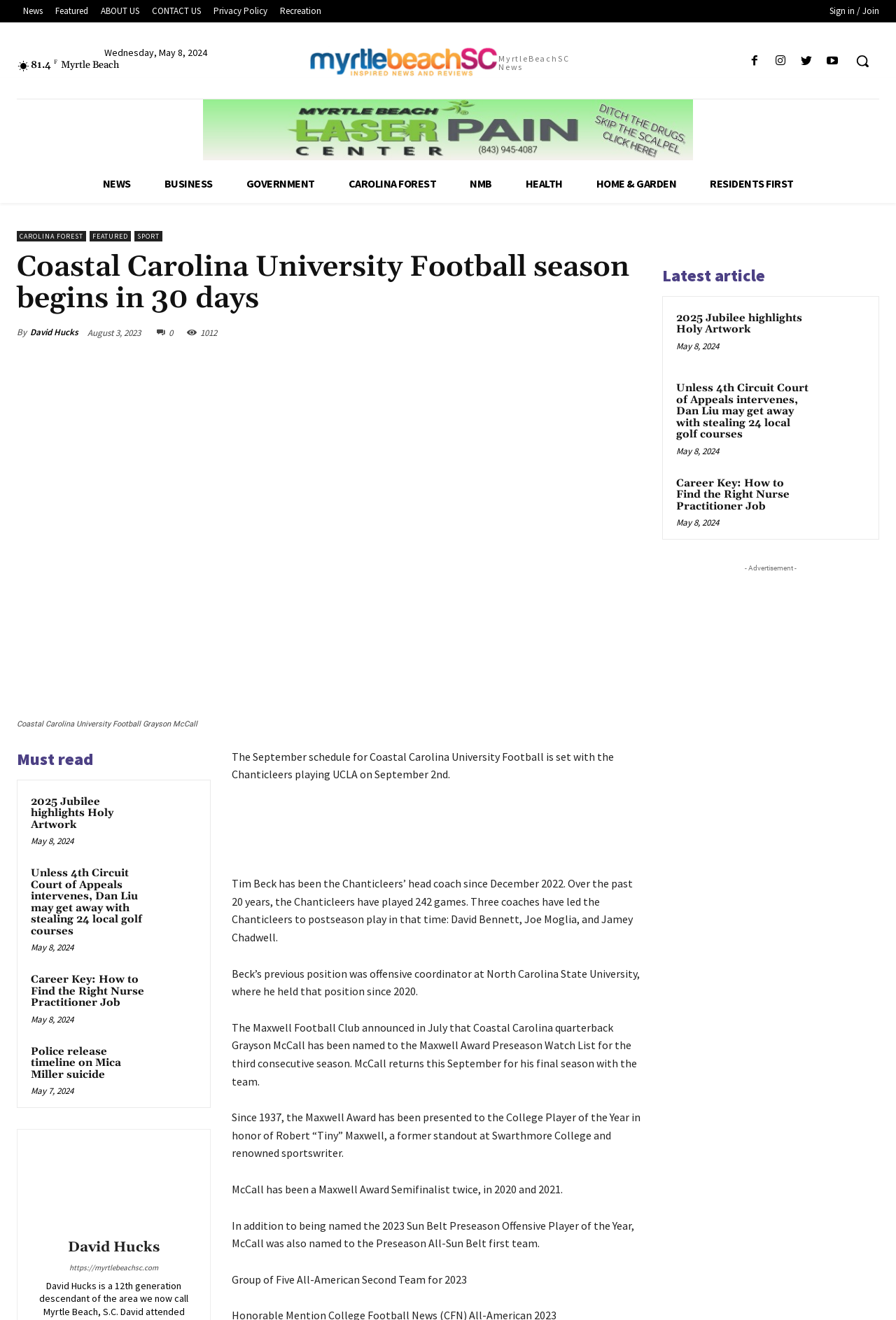Please locate the UI element described by "Home & Garden" and provide its bounding box coordinates.

[0.646, 0.125, 0.773, 0.154]